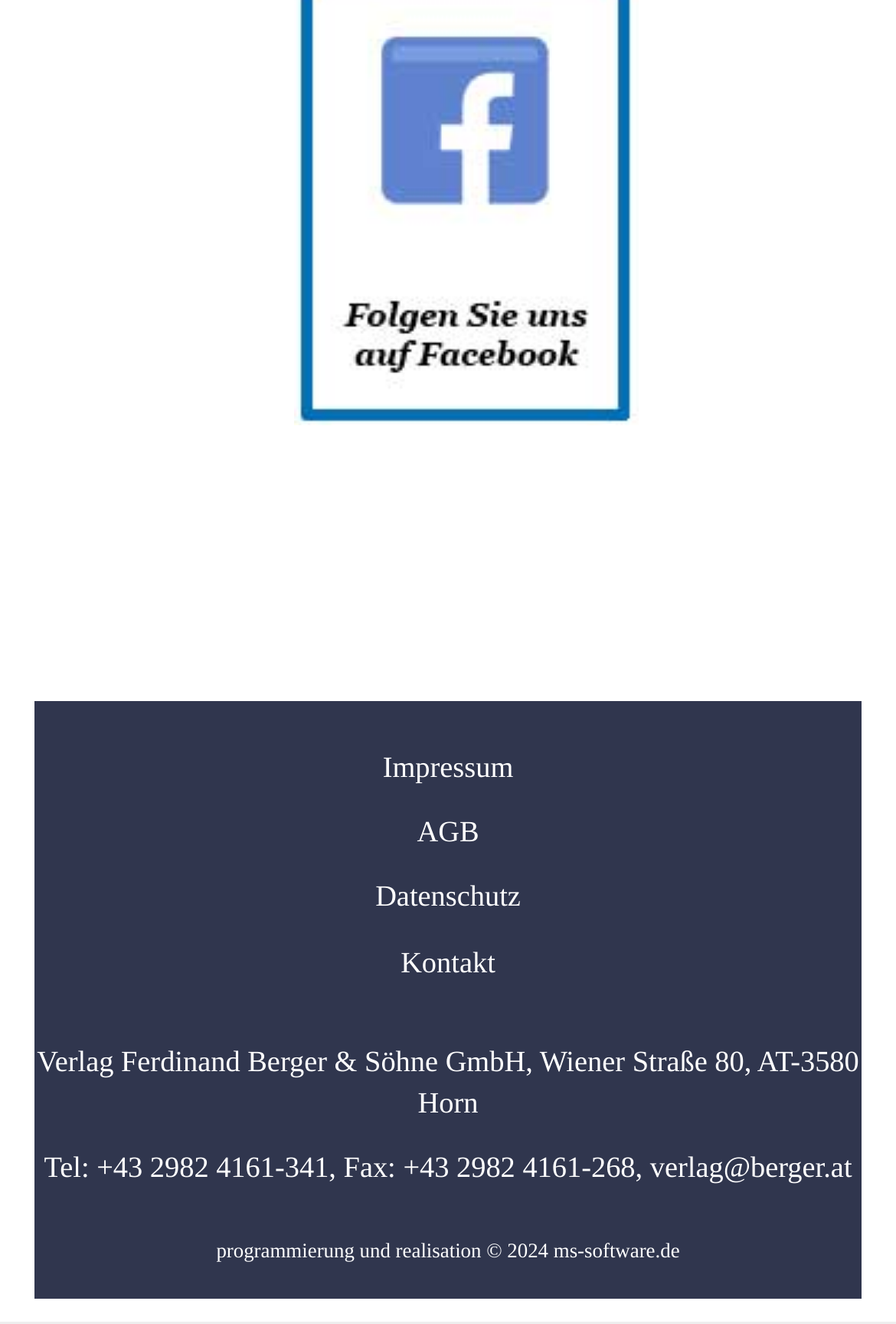What are the links at the top of the webpage?
Using the image provided, answer with just one word or phrase.

Facebook Banner, Impressum, AGB, Datenschutz, Kontakt